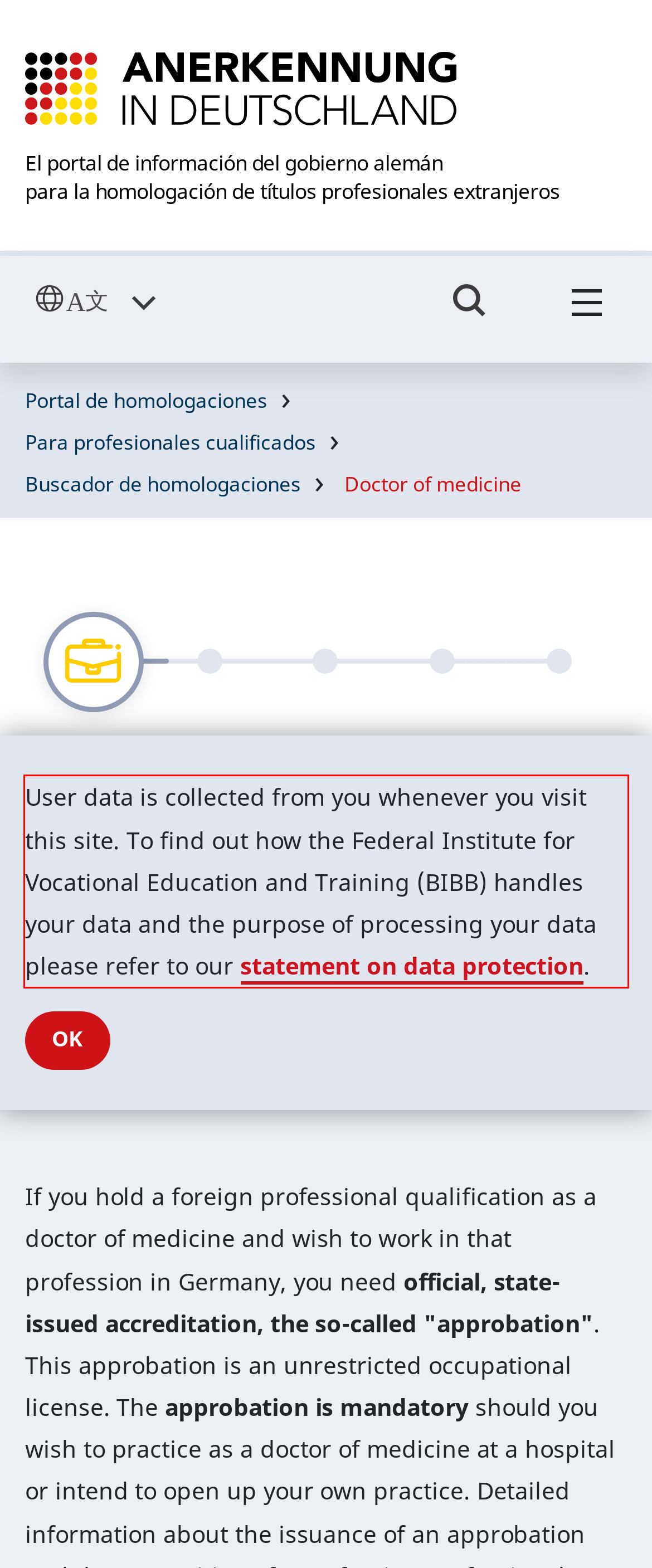Within the screenshot of the webpage, locate the red bounding box and use OCR to identify and provide the text content inside it.

User data is collected from you whenever you visit this site. To find out how the Federal Institute for Vocational Education and Training (BIBB) handles your data and the purpose of processing your data please refer to our statement on data protection.